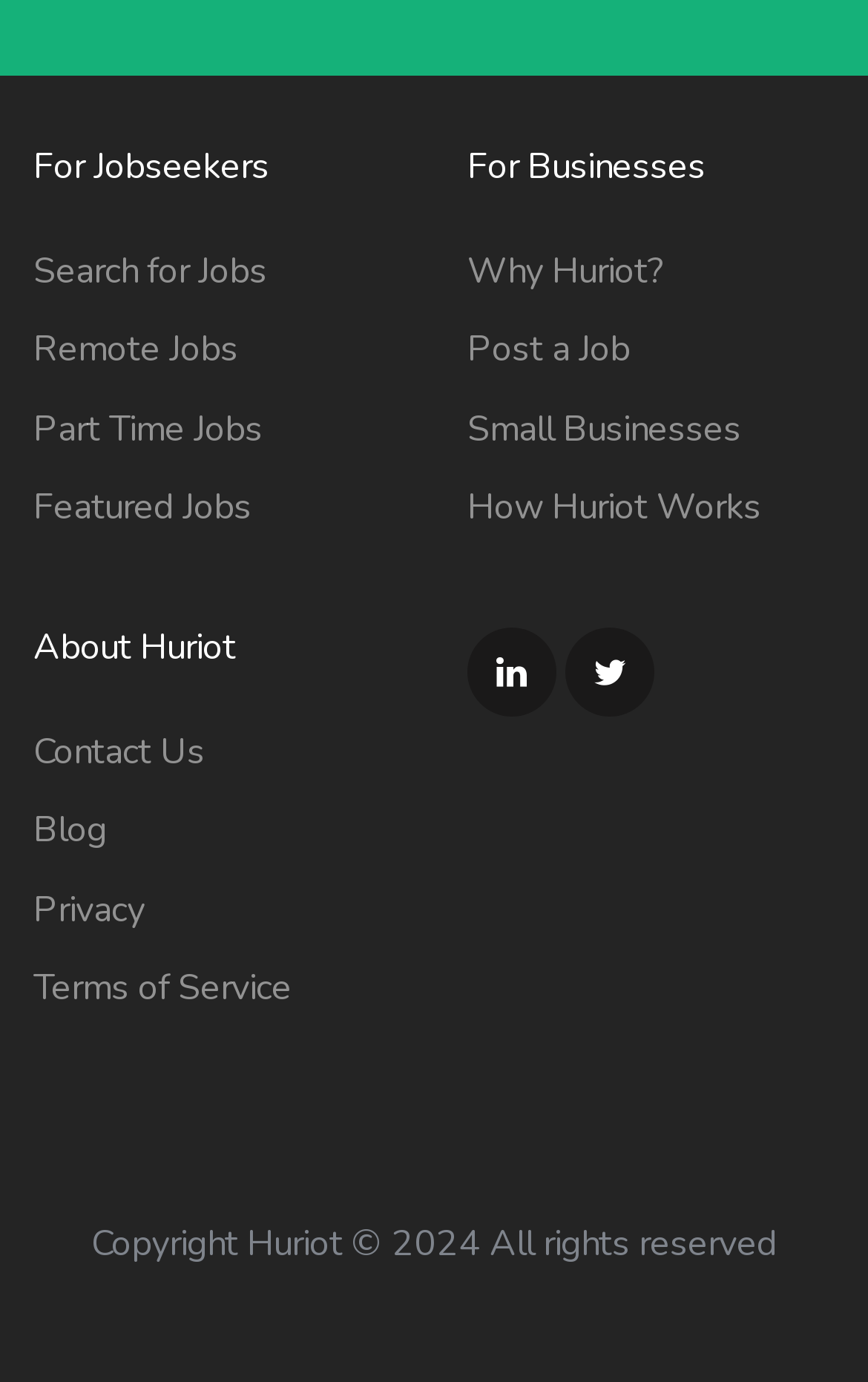Using the information shown in the image, answer the question with as much detail as possible: How many links are there under 'About Huriot'?

Under the 'About Huriot' heading, I found four links: 'Contact Us', 'Blog', 'Privacy', and 'Terms of Service', which have bounding box coordinates of [0.038, 0.527, 0.236, 0.562], [0.038, 0.584, 0.123, 0.619], [0.038, 0.64, 0.167, 0.676], and [0.038, 0.697, 0.336, 0.732], respectively.